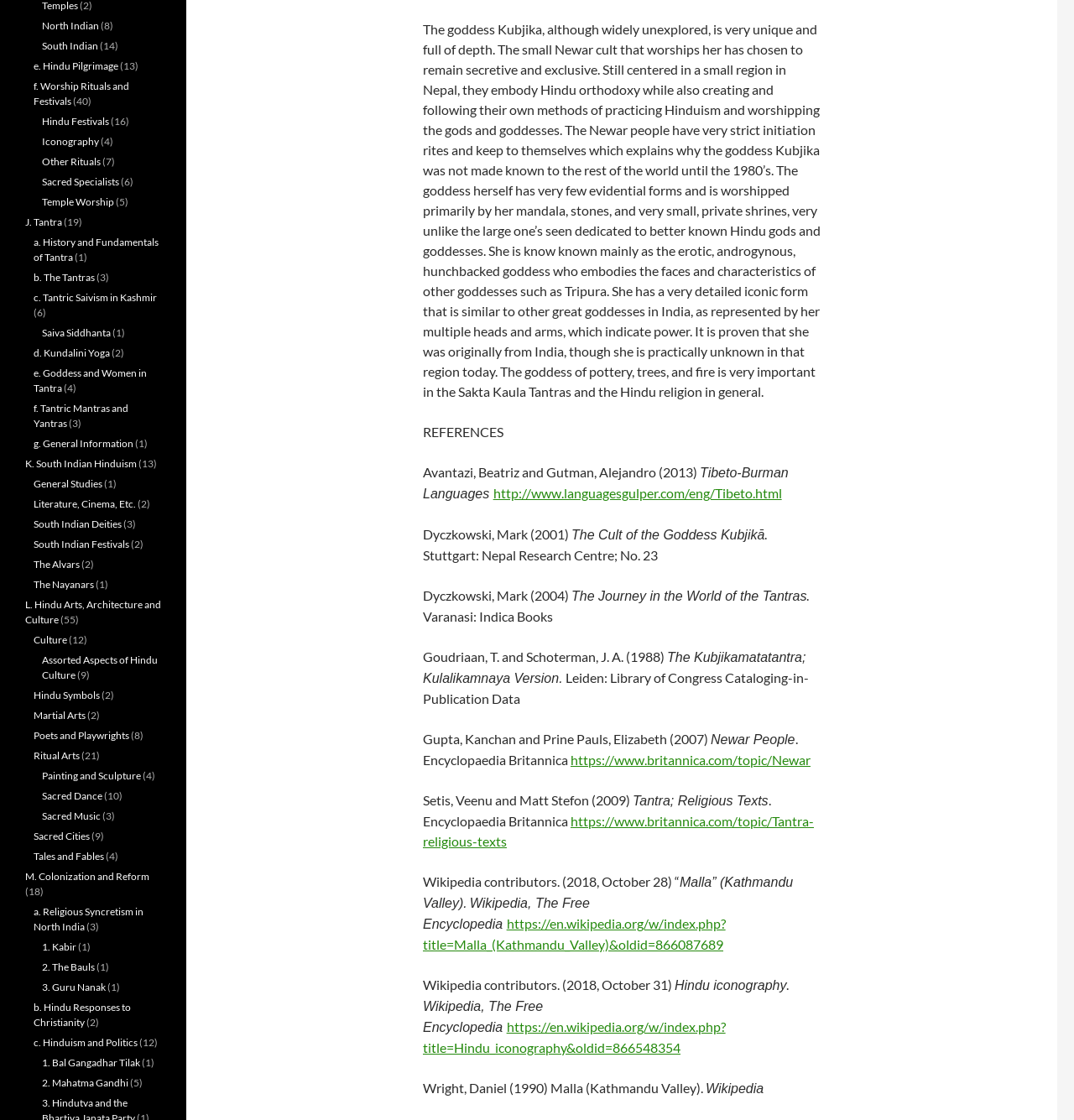Respond to the following question with a brief word or phrase:
What is the name of the book written by Mark Dyczkowski in 2001?

The Cult of the Goddess Kubjikā